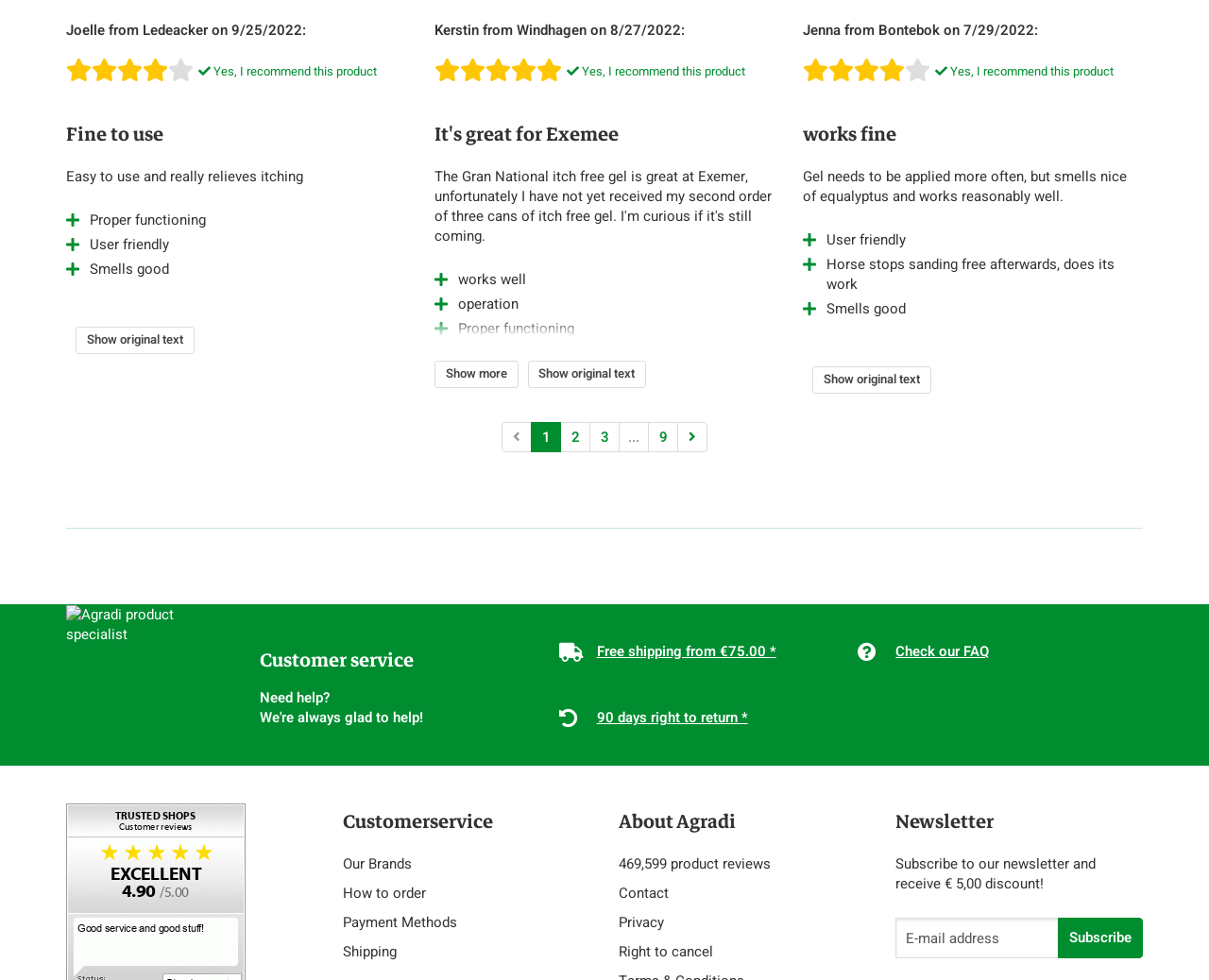Please mark the bounding box coordinates of the area that should be clicked to carry out the instruction: "Click the 'next page' button".

[0.56, 0.43, 0.585, 0.461]